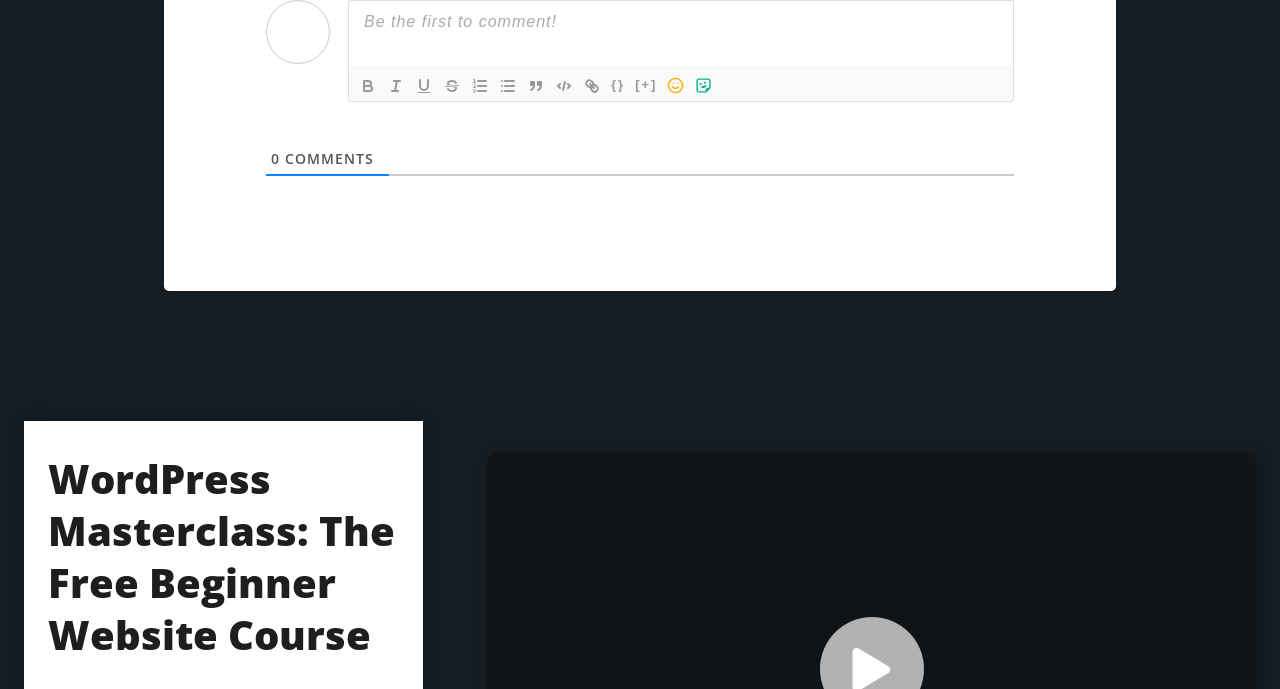What is the topic of the webpage?
Ensure your answer is thorough and detailed.

The topic of the webpage is 'WordPress Masterclass' which is indicated by the heading 'WordPress Masterclass: The Free Beginner Website Course' located at the top of the webpage with a bounding box coordinate of [0.037, 0.657, 0.312, 0.959].